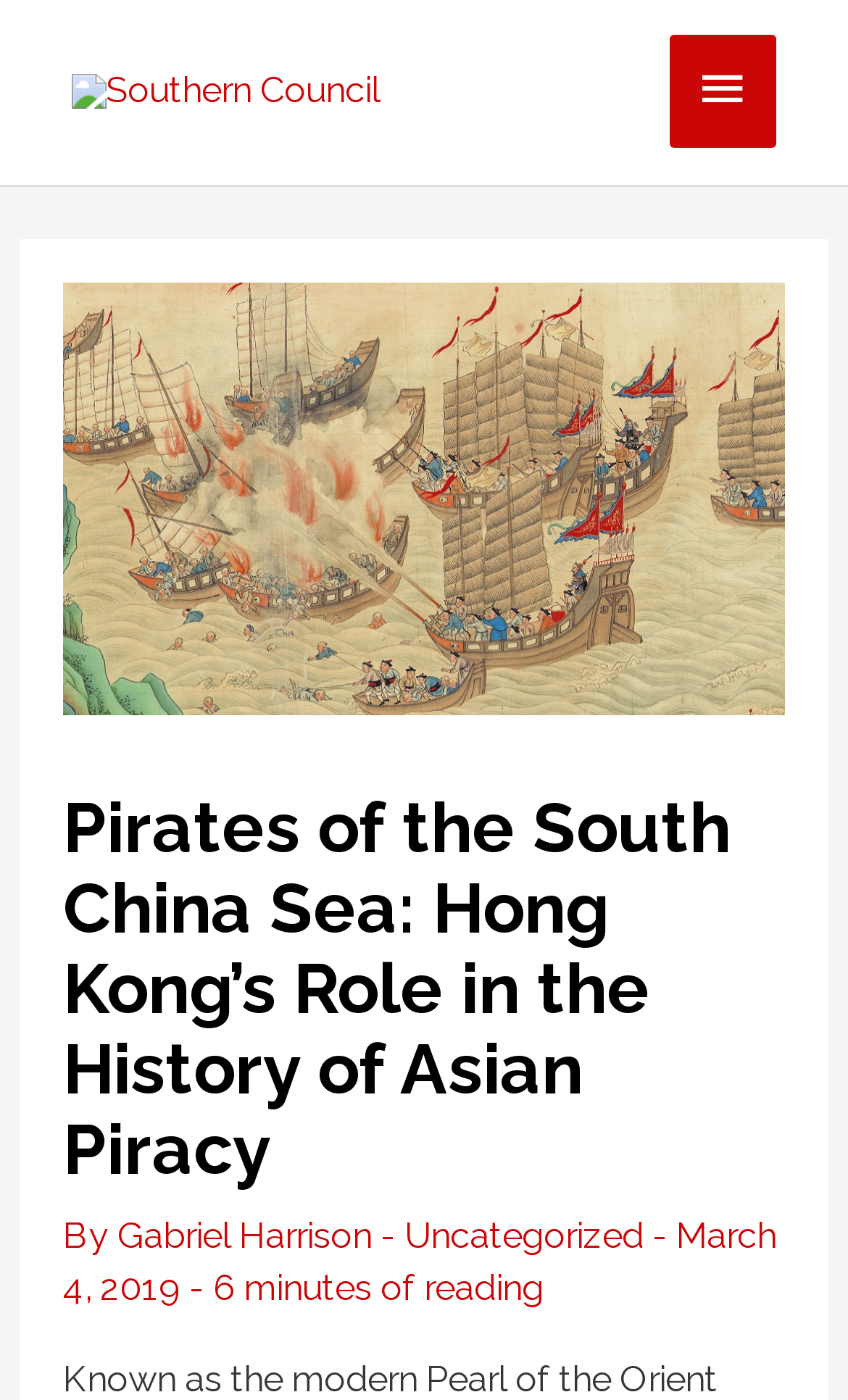Identify the bounding box coordinates for the UI element described as: "Uncategorized". The coordinates should be provided as four floats between 0 and 1: [left, top, right, bottom].

[0.477, 0.868, 0.759, 0.898]